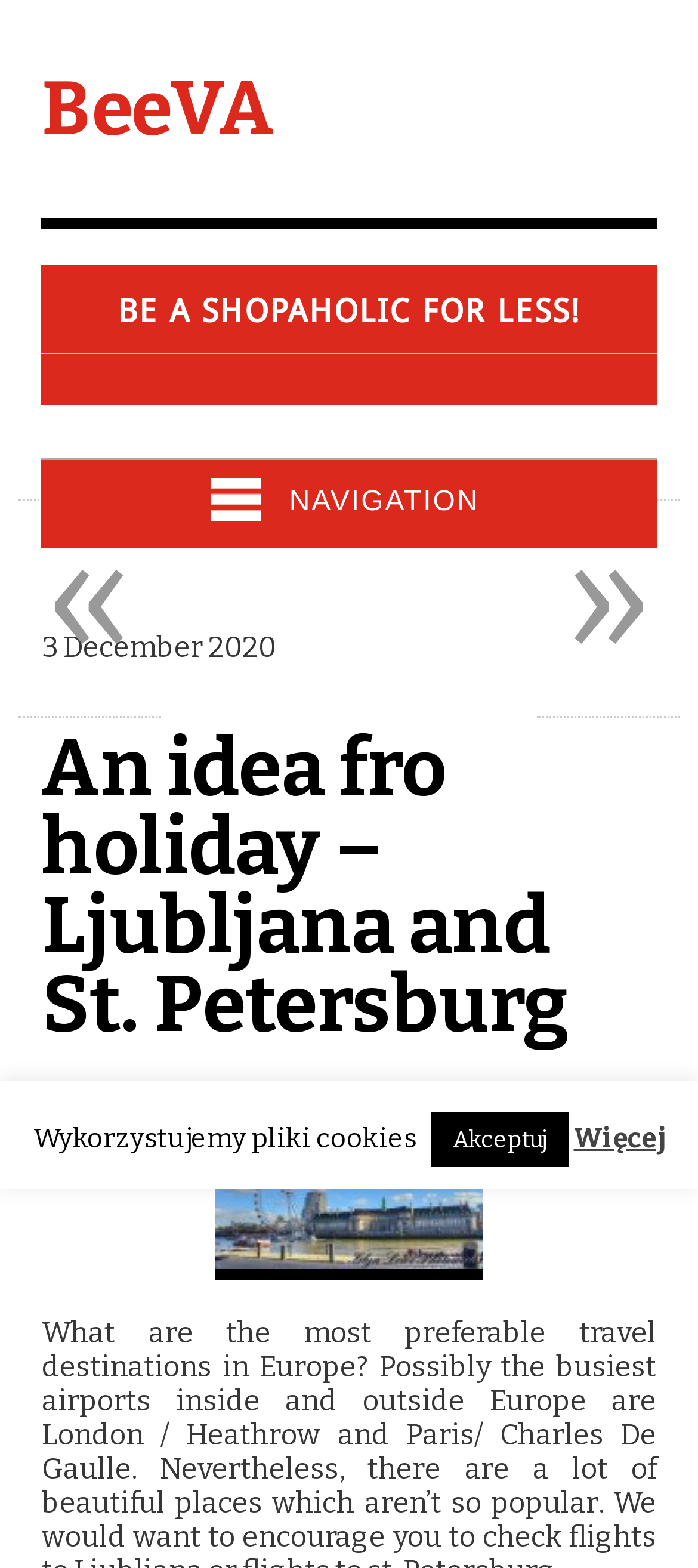Find the bounding box of the UI element described as follows: "title="YouTube"".

None